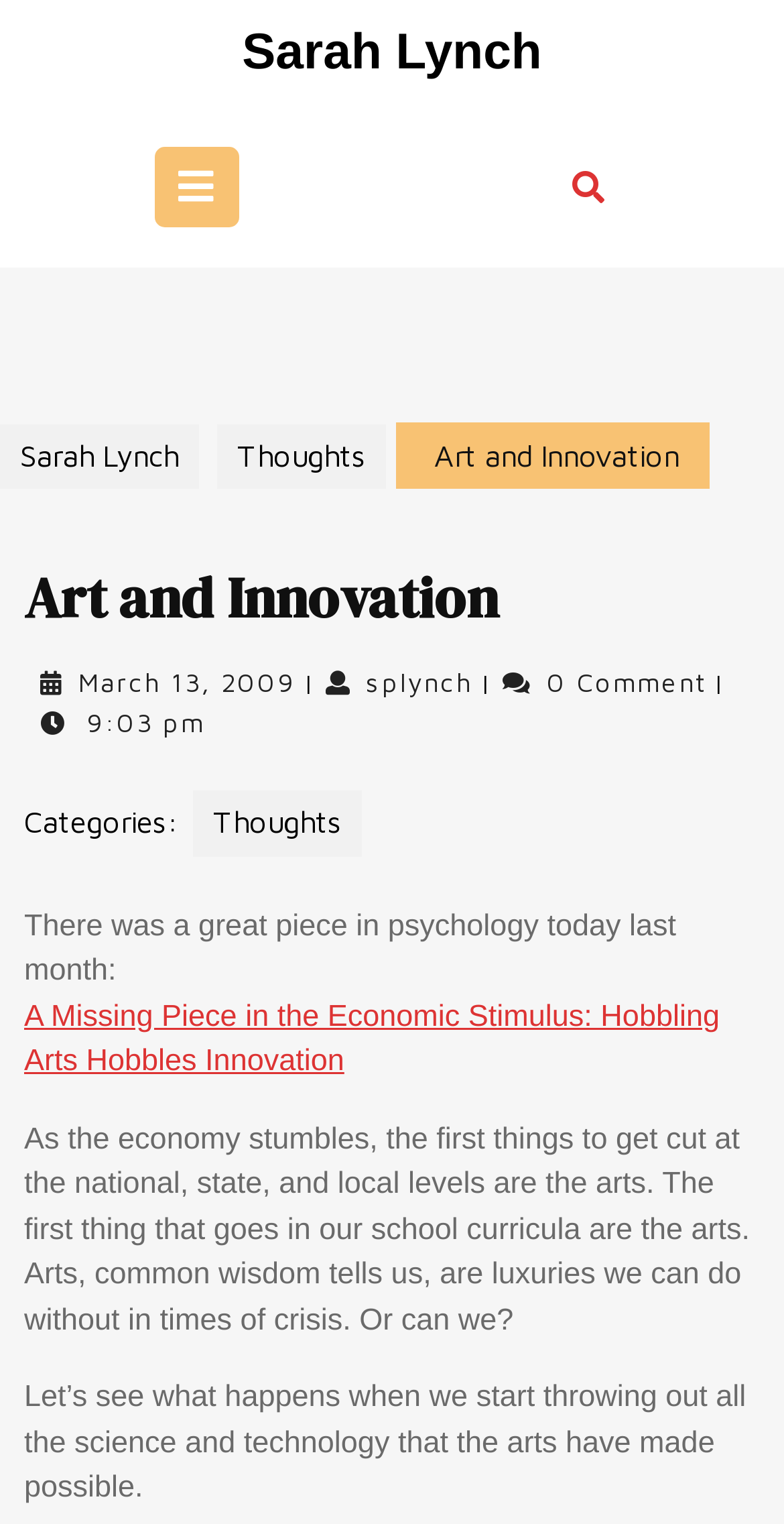Find the bounding box coordinates for the UI element whose description is: "March 13, 2009March 13, 2009". The coordinates should be four float numbers between 0 and 1, in the format [left, top, right, bottom].

[0.1, 0.437, 0.377, 0.459]